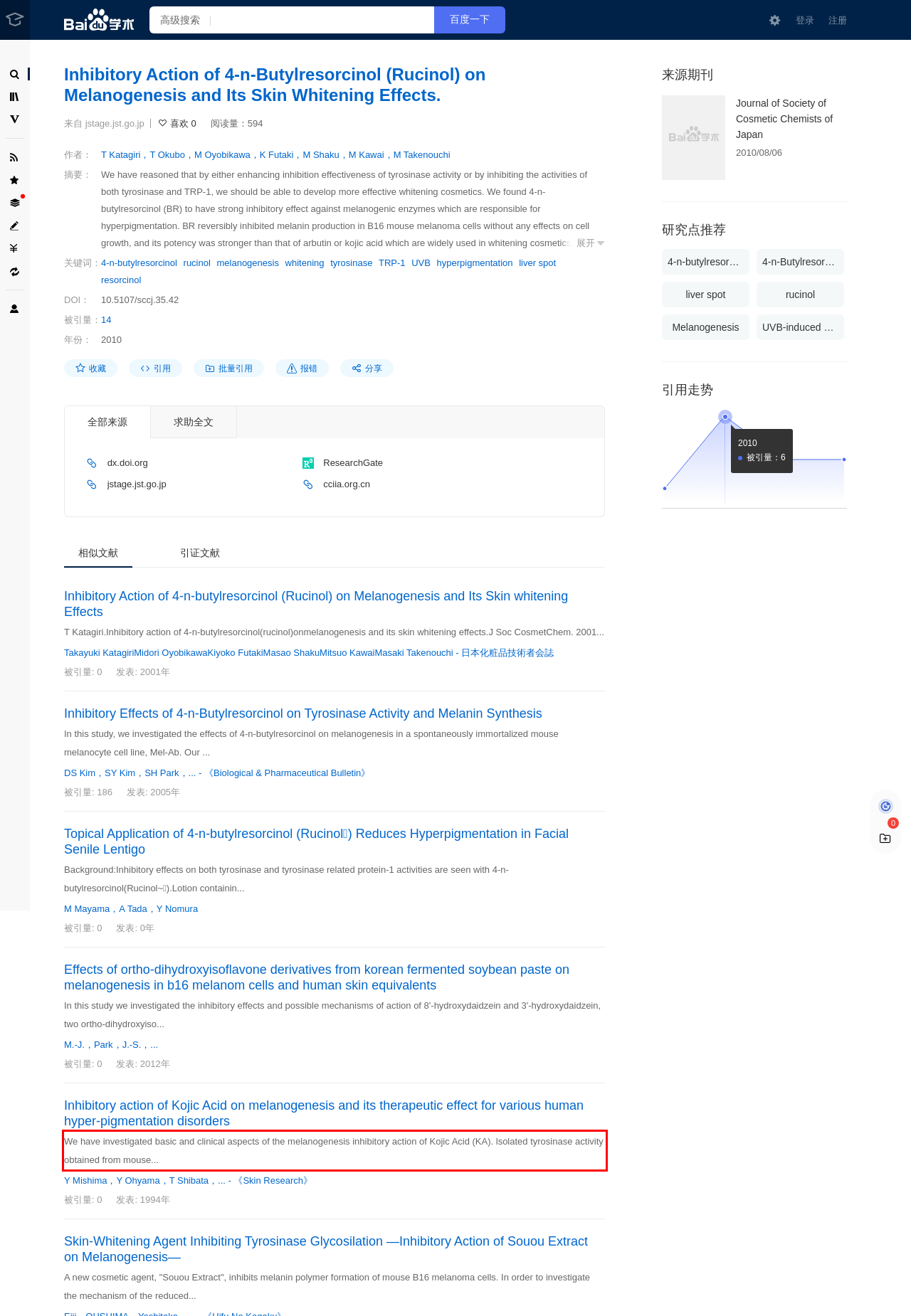You are given a screenshot with a red rectangle. Identify and extract the text within this red bounding box using OCR.

We have investigated basic and clinical aspects of the melanogenesis inhibitory action of Kojic Acid (KA). lsolated tyrosinase activity obtained from mouse...